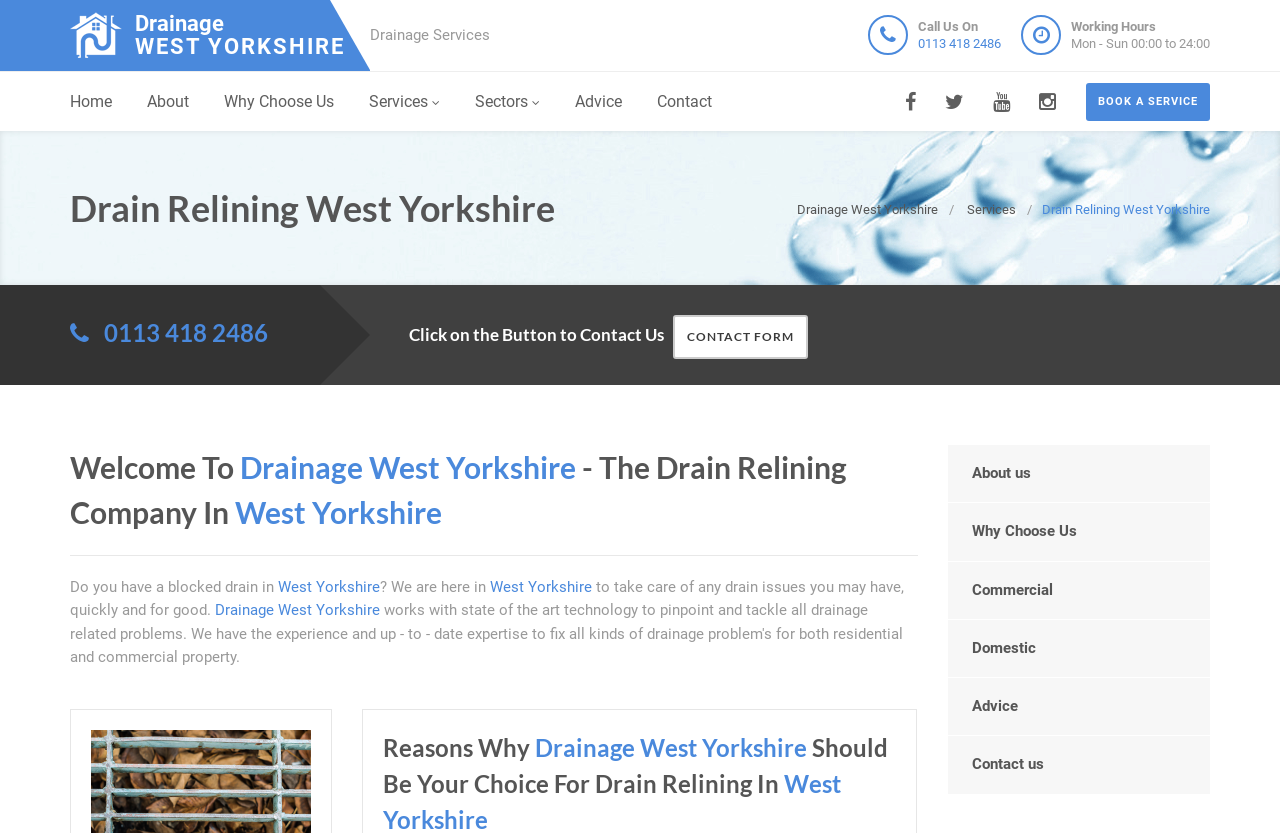Could you provide the bounding box coordinates for the portion of the screen to click to complete this instruction: "Call the phone number"?

[0.717, 0.043, 0.782, 0.061]